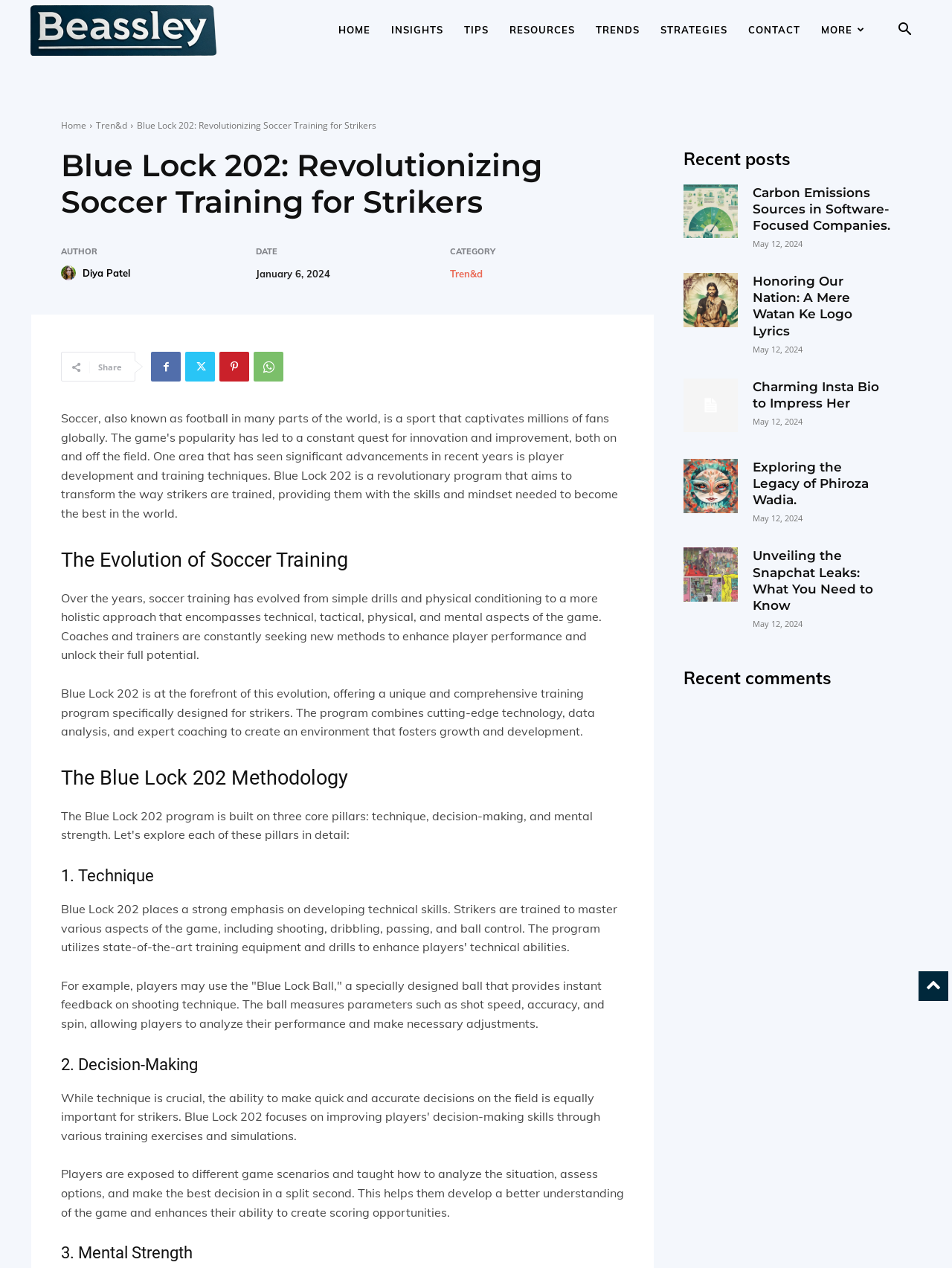Find the bounding box coordinates of the clickable element required to execute the following instruction: "Read the article by 'Diya Patel'". Provide the coordinates as four float numbers between 0 and 1, i.e., [left, top, right, bottom].

[0.064, 0.21, 0.084, 0.221]